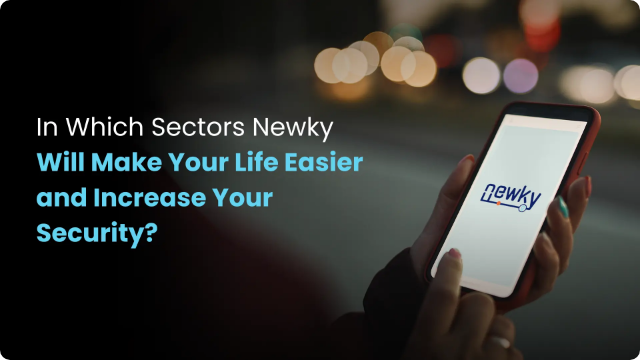Elaborate on all the elements present in the image.

The image features a close-up of a person holding a smartphone displaying the logo of "Newky." Positioned on a blurred background with soft bokeh lights, the scene emphasizes a modern and sleek digital experience. The text overlay reads: "In Which Sectors Newky Will Make Your Life Easier and Increase Your Security?" This suggests that Newky is focused on enhancing user convenience and safety across various industries. The overall aesthetic evokes a sense of innovation and accessibility, highlighting the significance of Newky’s digital solutions in everyday life.